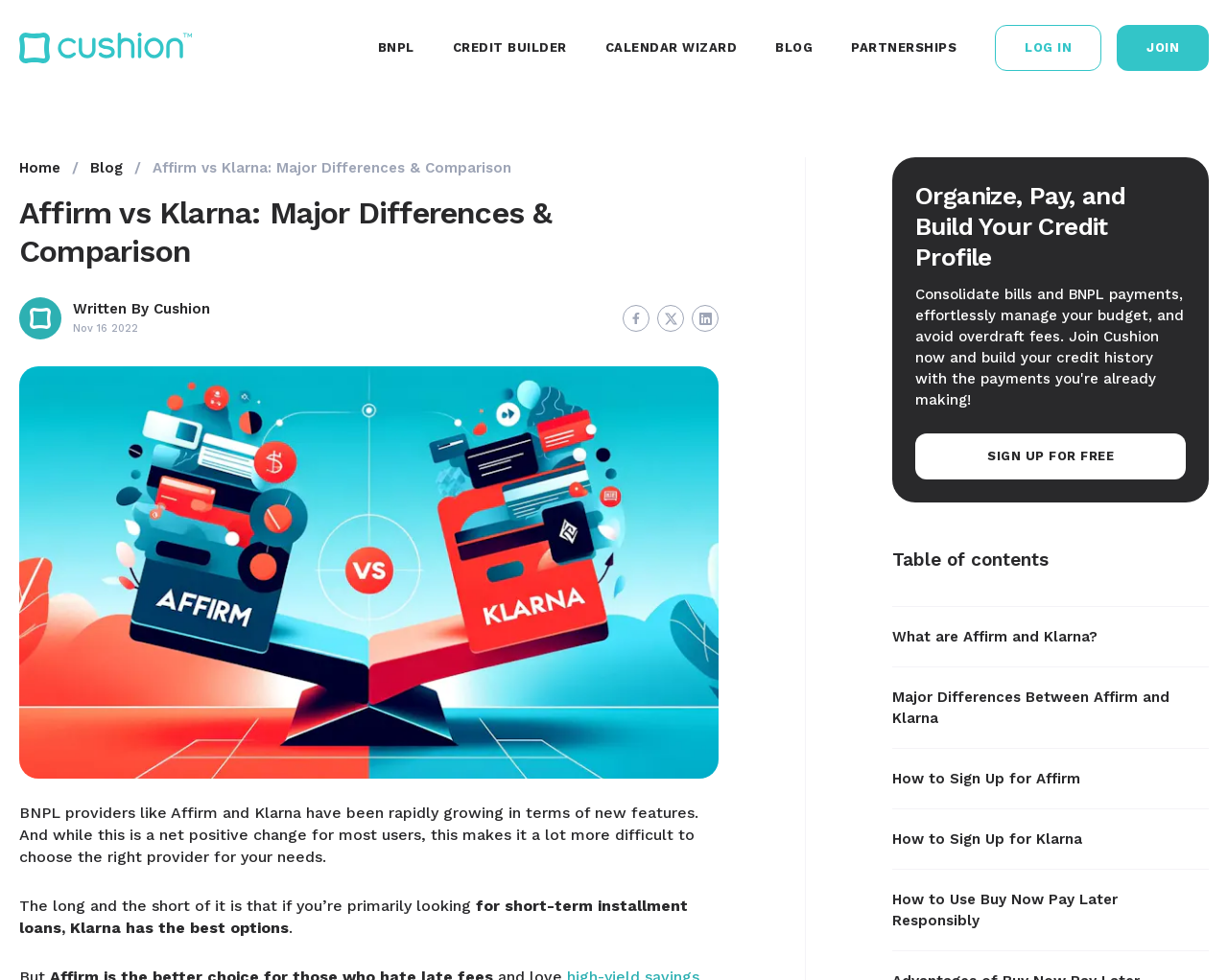Identify the coordinates of the bounding box for the element described below: "Sign up for Free". Return the coordinates as four float numbers between 0 and 1: [left, top, right, bottom].

[0.745, 0.442, 0.966, 0.489]